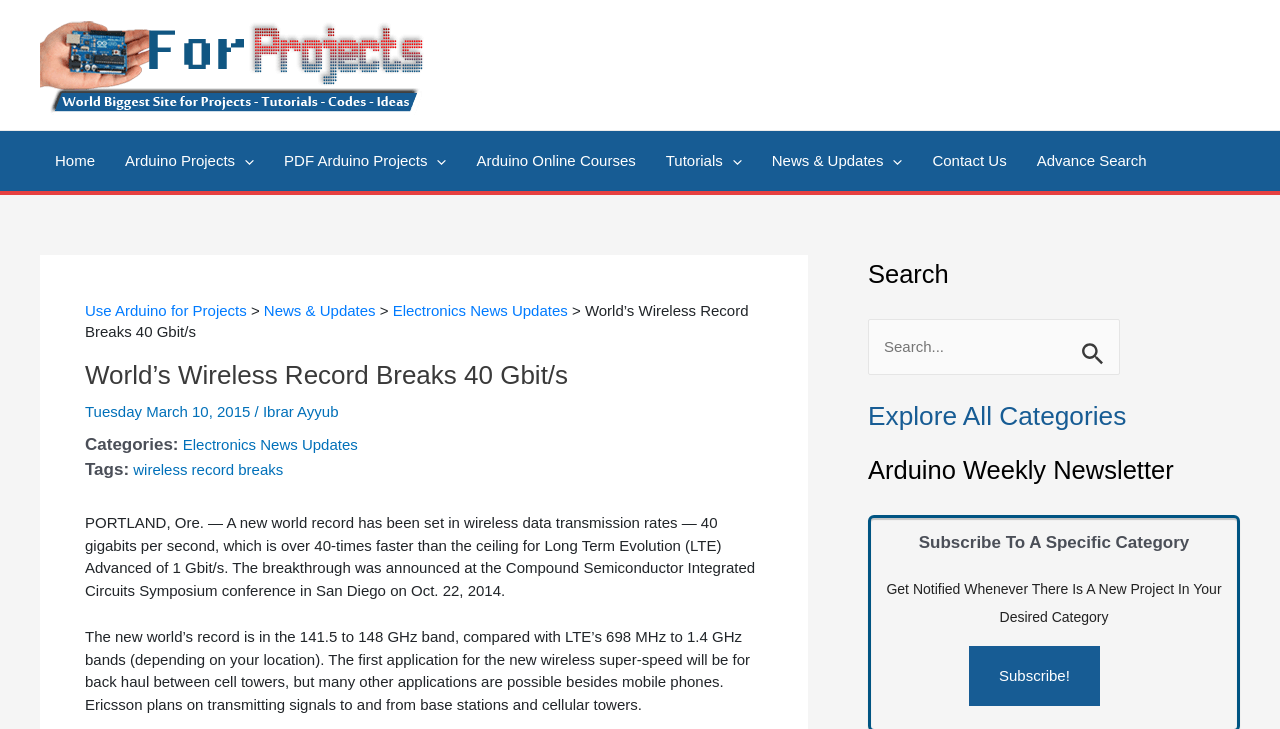Based on the element description "Subscribe", predict the bounding box coordinates of the UI element.

None